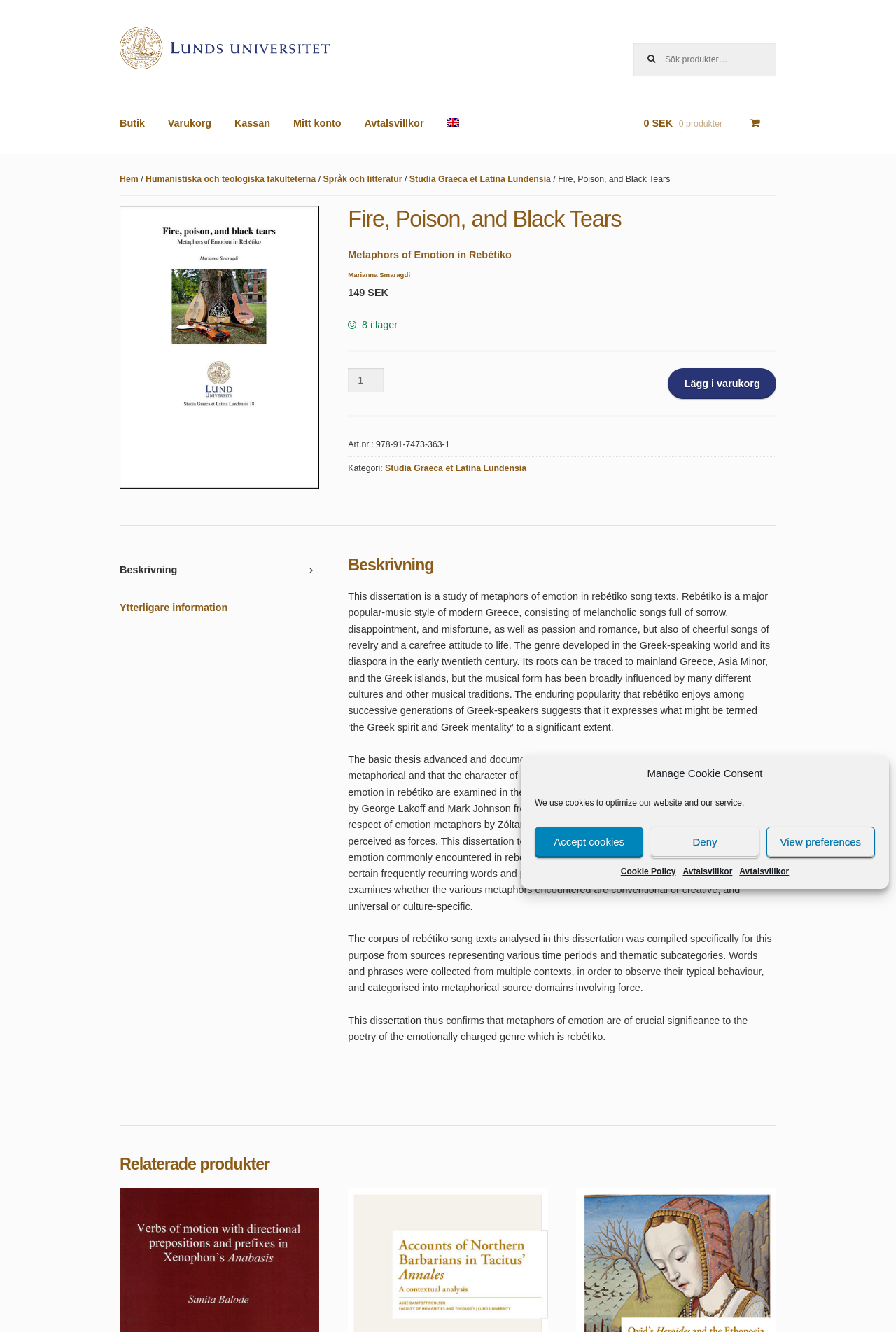Find the bounding box coordinates for the area that must be clicked to perform this action: "Search for a book".

[0.707, 0.032, 0.866, 0.057]